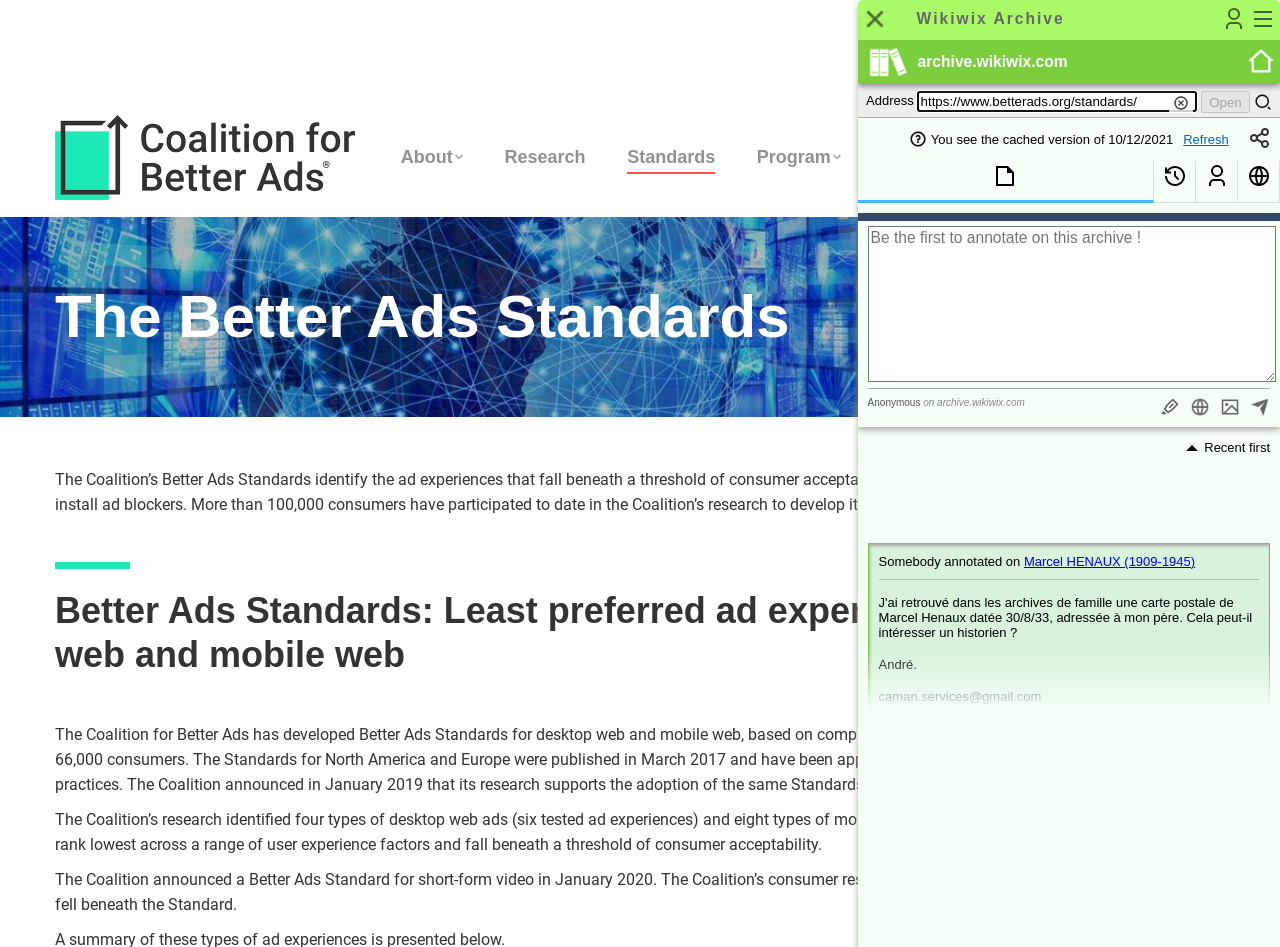Based on the element description: "alt="Coalition for Better Ads"", identify the bounding box coordinates for this UI element. The coordinates must be four float numbers between 0 and 1, listed as [left, top, right, bottom].

[0.043, 0.187, 0.277, 0.207]